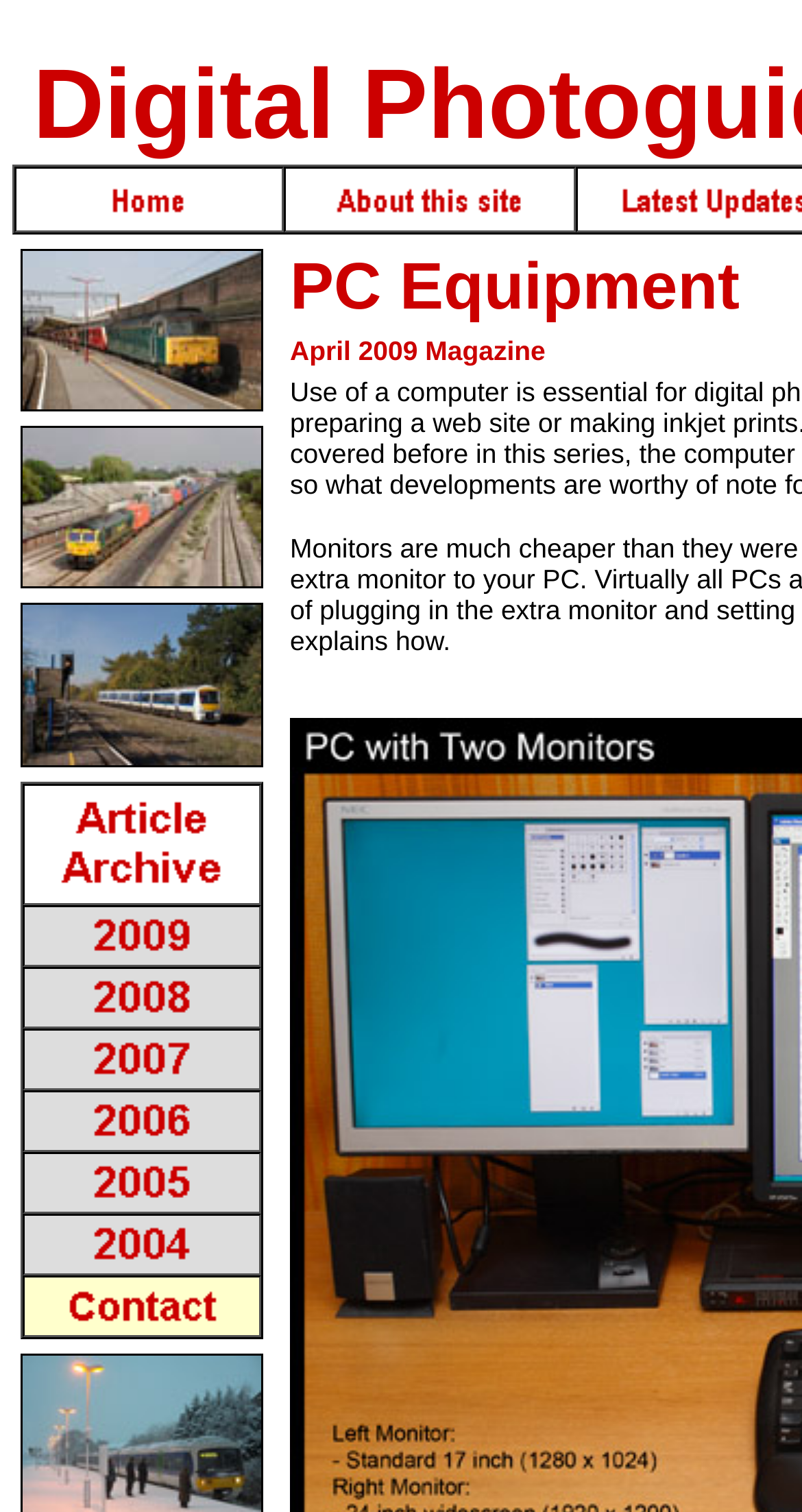Determine the bounding box coordinates of the region that needs to be clicked to achieve the task: "Click on Home".

[0.021, 0.113, 0.351, 0.133]